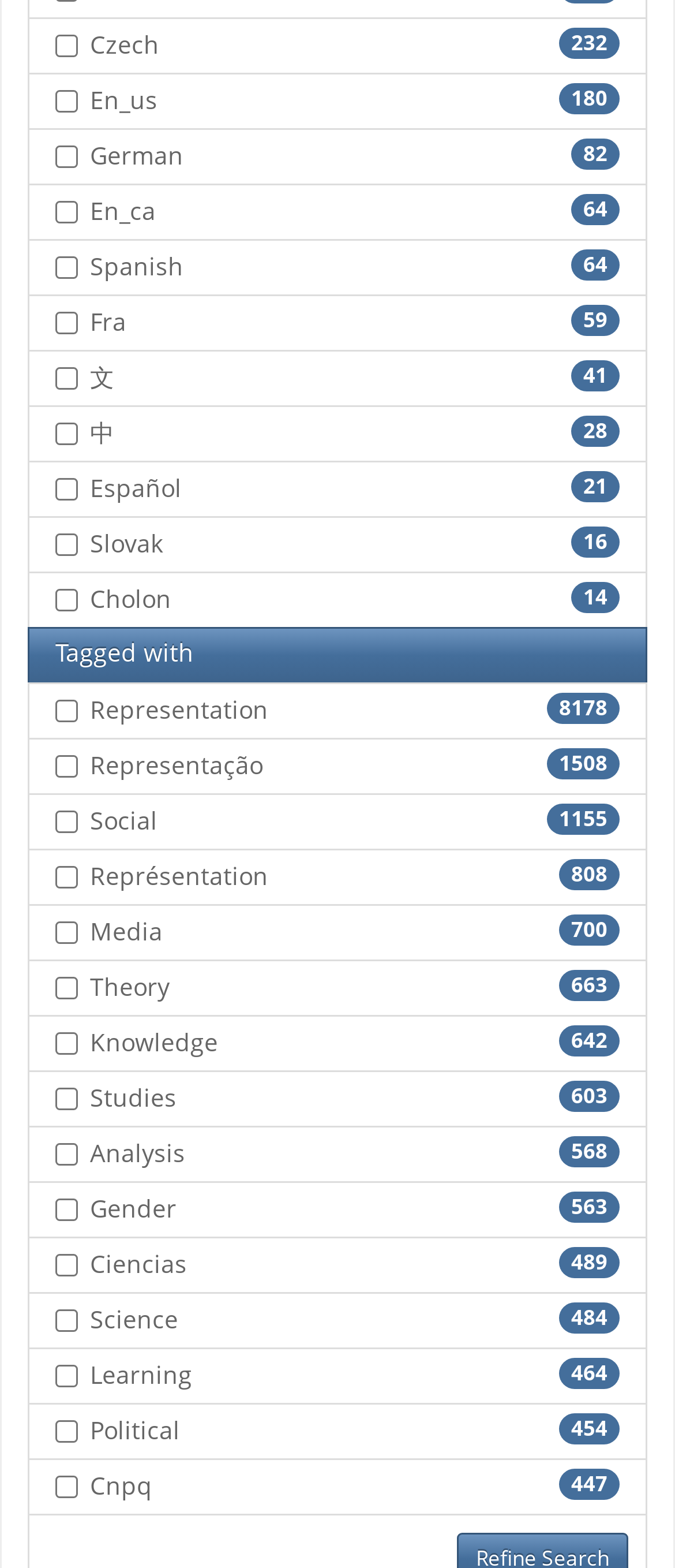Specify the bounding box coordinates of the area to click in order to follow the given instruction: "Check Representation."

[0.082, 0.446, 0.115, 0.461]